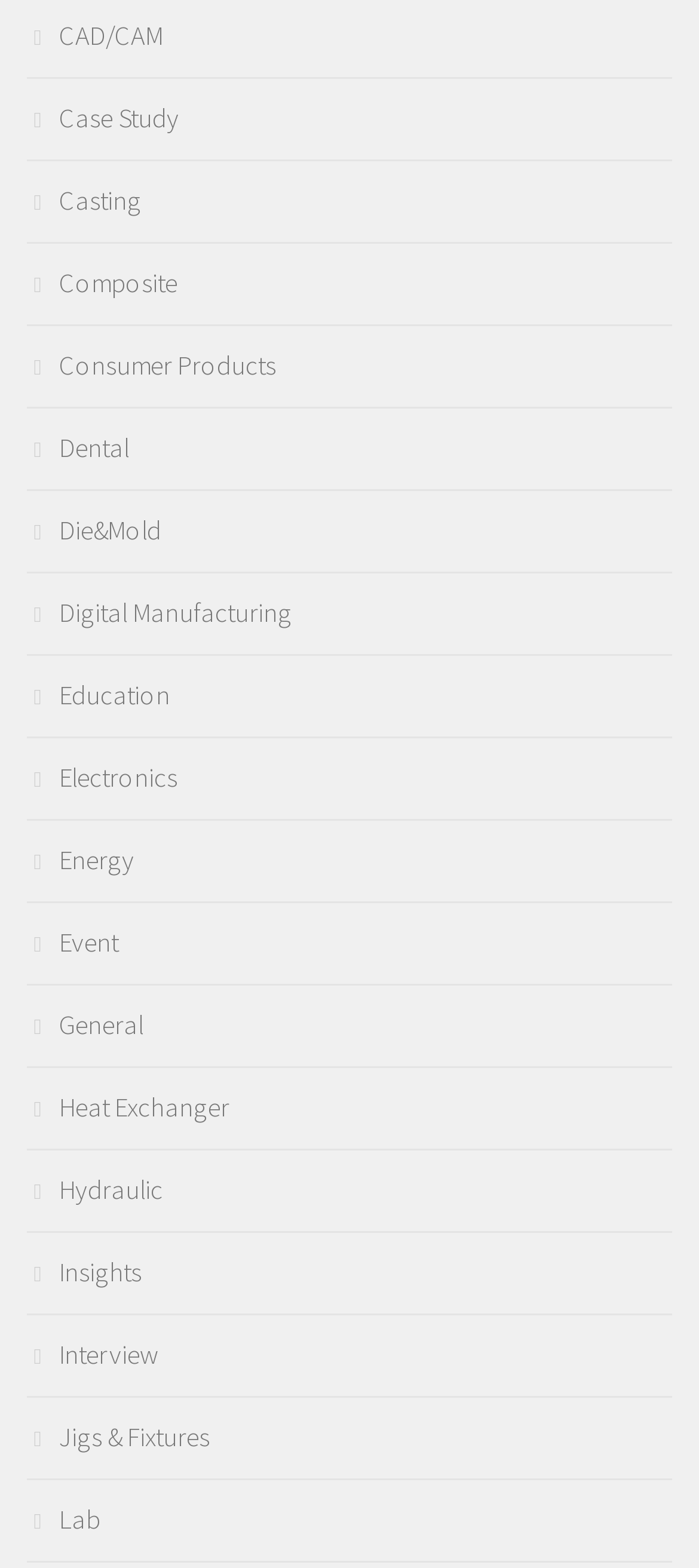Is there a category related to education on the webpage?
Using the image as a reference, deliver a detailed and thorough answer to the question.

I searched through the links on the webpage and found a category named 'Education', which suggests that the webpage has content related to education.